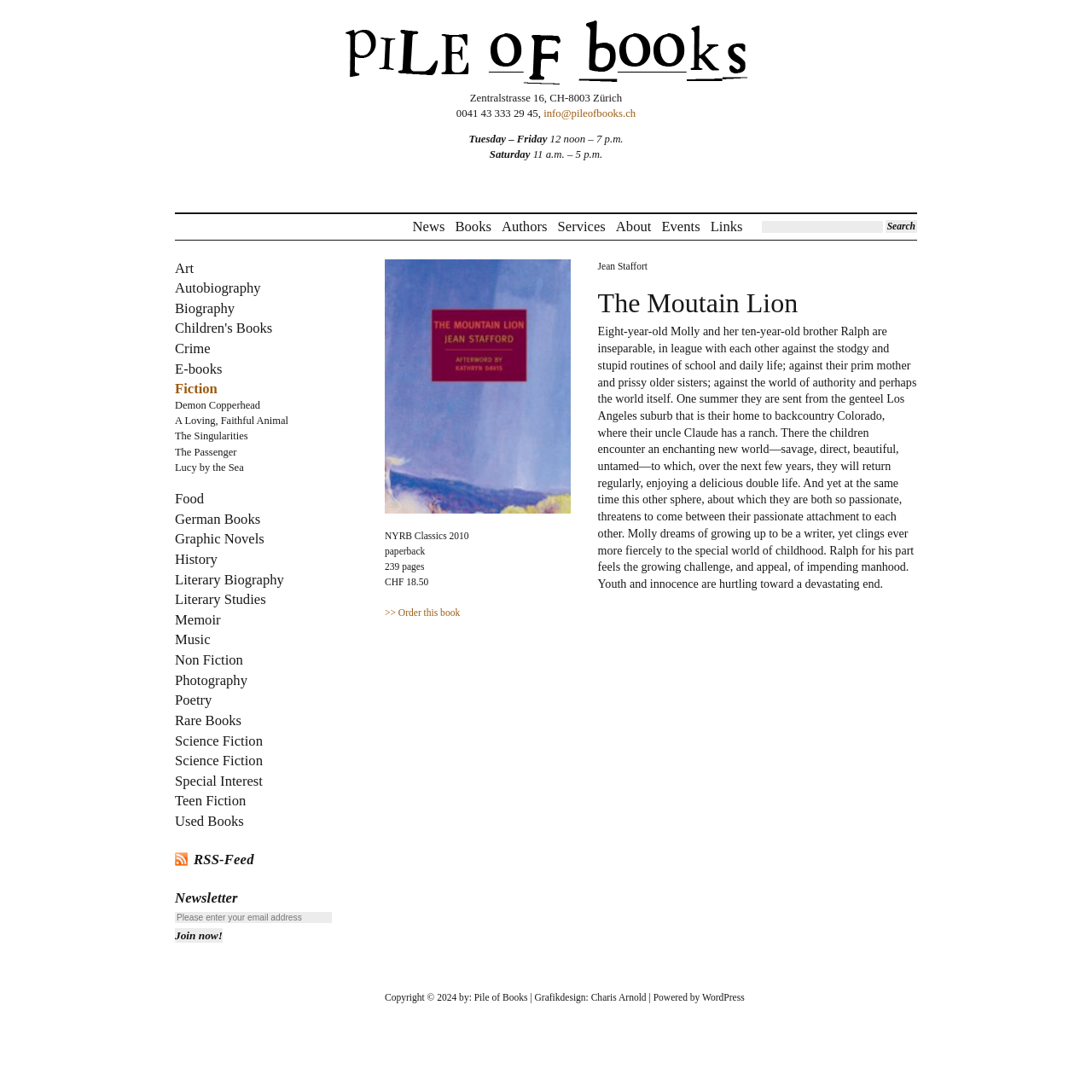Please provide a short answer using a single word or phrase for the question:
What is the name of the book described in the webpage?

The Moutain Lion